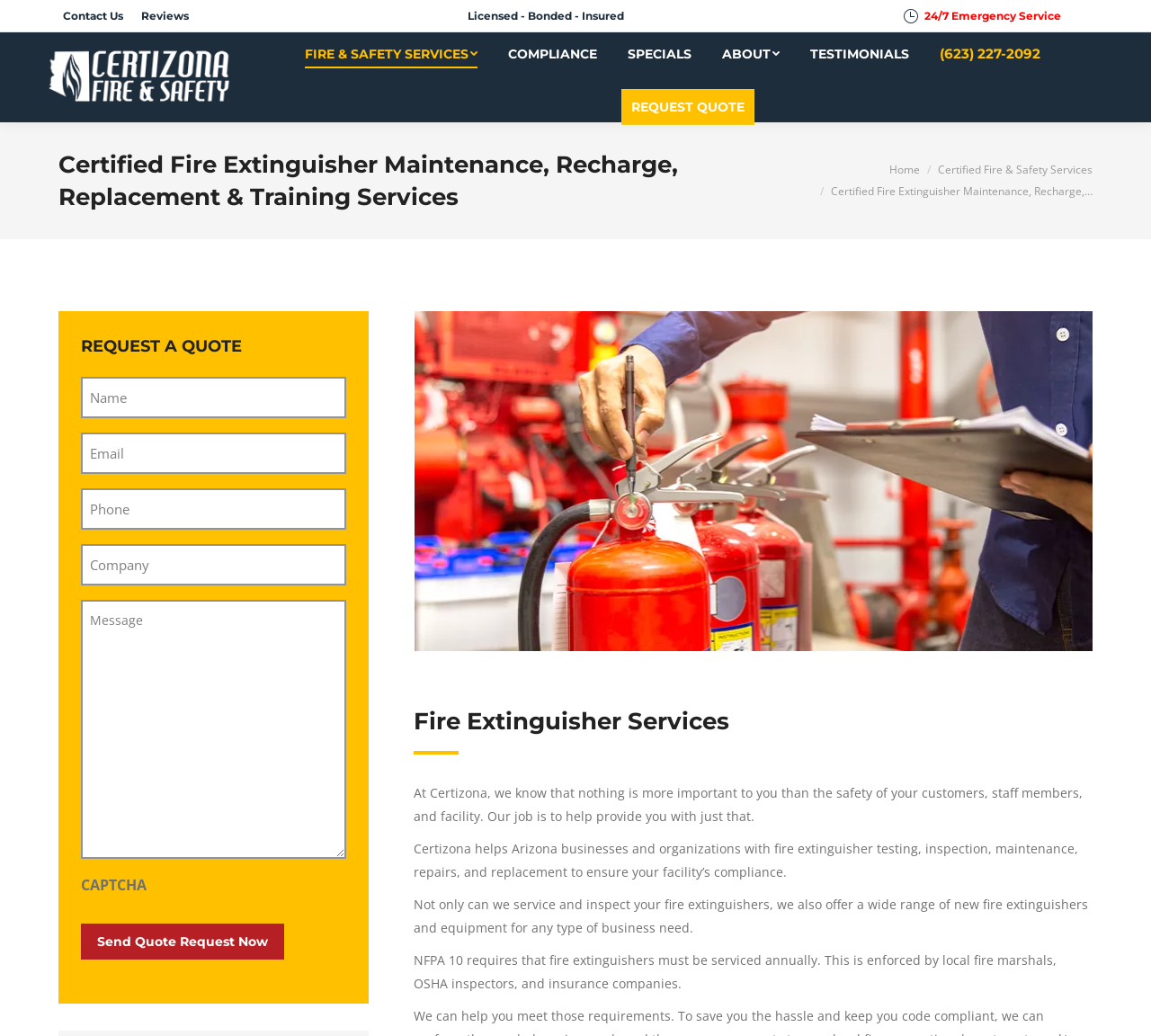Use a single word or phrase to answer this question: 
What is required to request a quote?

Name, Email, Phone, and Message